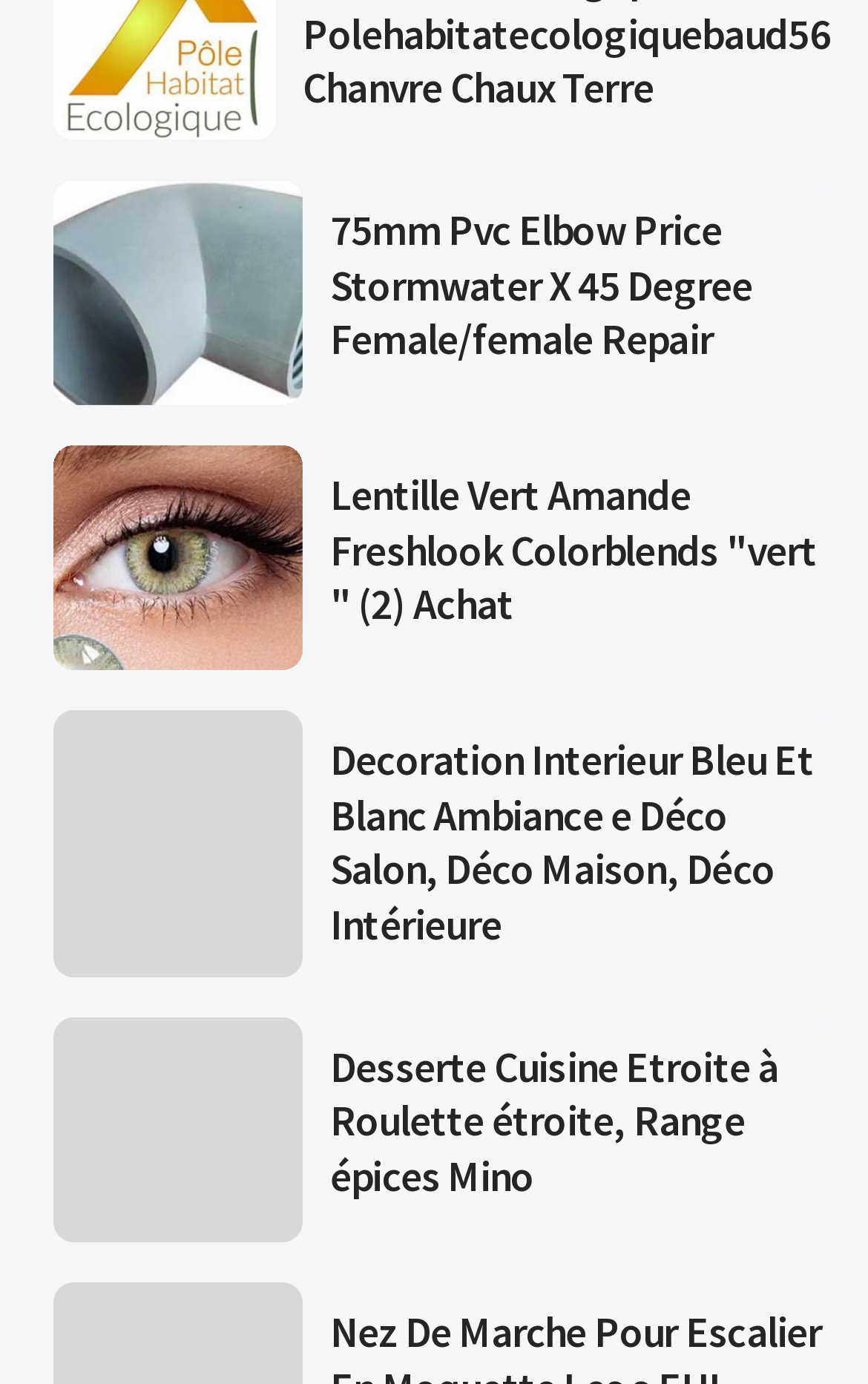Identify the bounding box coordinates for the element you need to click to achieve the following task: "View details of Petit Meuble De Cuisine Avec Tiroir Porte Bas Mural Pas Cher". Provide the bounding box coordinates as four float numbers between 0 and 1, in the form [left, top, right, bottom].

[0.062, 0.115, 0.349, 0.278]